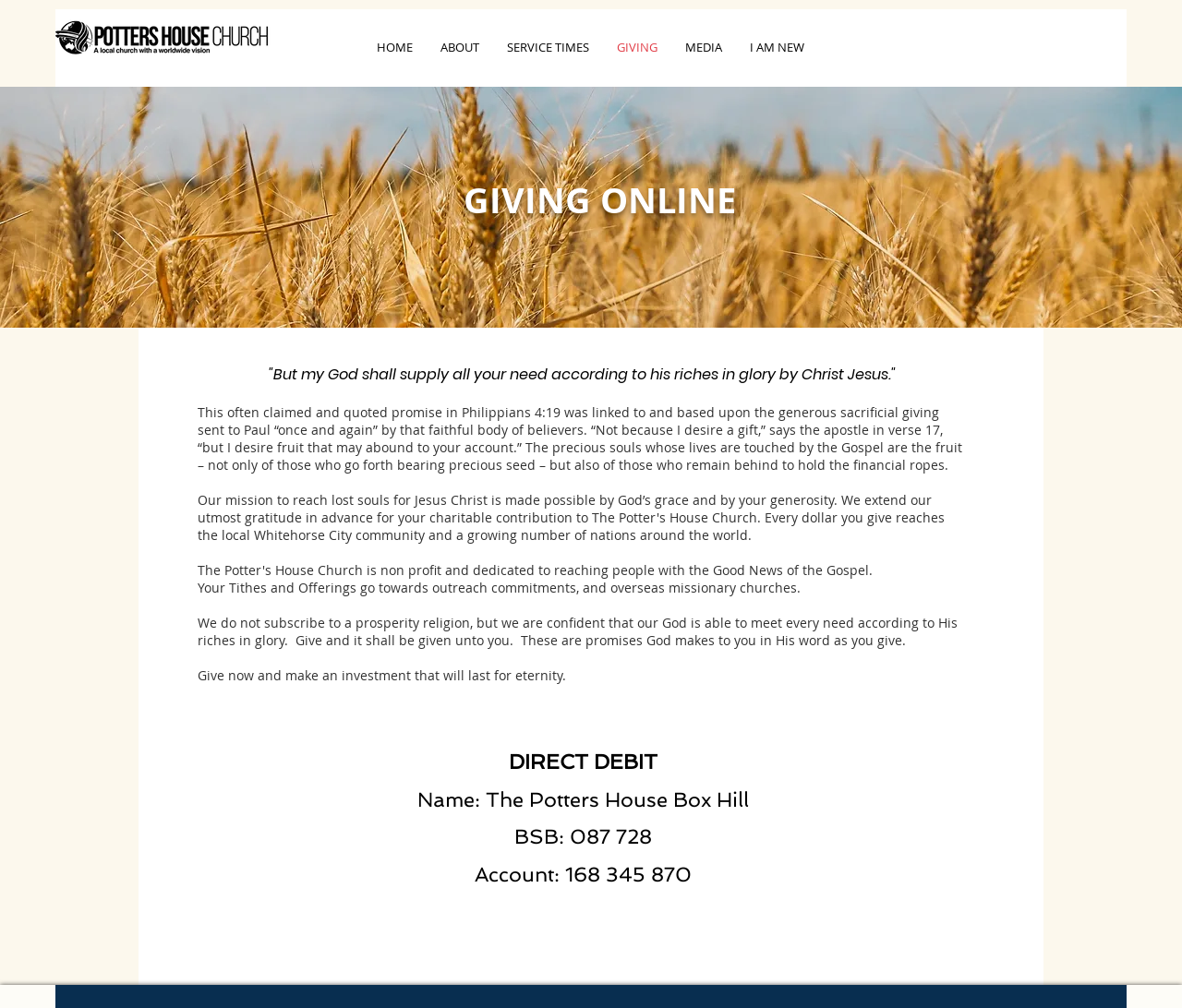Use a single word or phrase to answer this question: 
What is the purpose of the 'DIRECT DEBIT' option?

To set up recurring donations